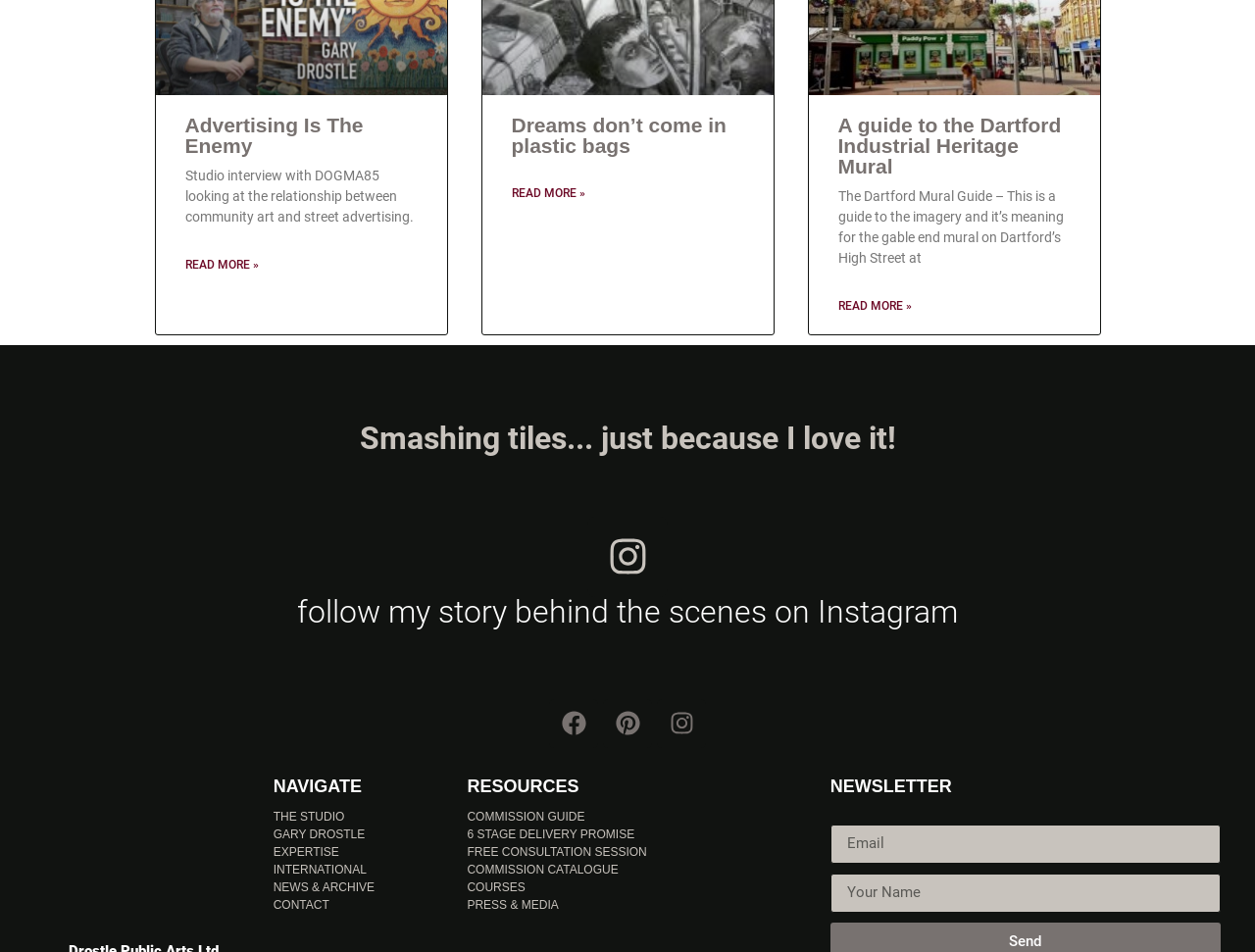Determine the bounding box coordinates of the UI element described below. Use the format (top-left x, top-left y, bottom-right x, bottom-right y) with floating point numbers between 0 and 1: PRESS & MEDIA

[0.372, 0.943, 0.445, 0.958]